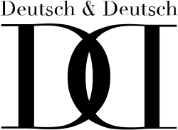What do the intertwined letters 'D' and 'D' symbolize?
Look at the image and provide a detailed response to the question.

The sophisticated design of the logo features the intertwined letters 'D' and 'D', which symbolize the brand's identity and luxurious craftsmanship in the jewelry industry.